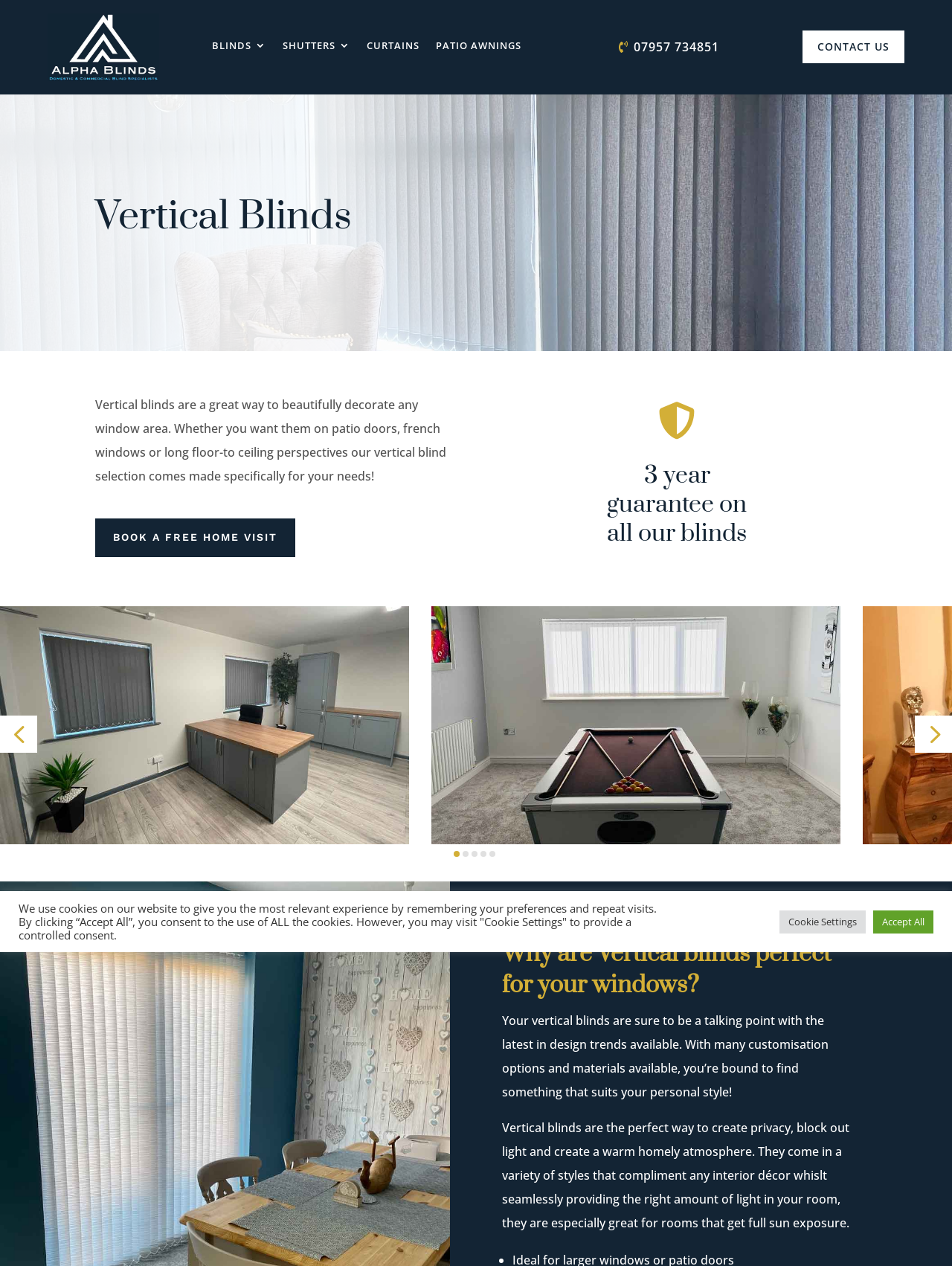Determine the bounding box coordinates of the clickable region to execute the instruction: "Explore the Case Studies". The coordinates should be four float numbers between 0 and 1, denoted as [left, top, right, bottom].

None